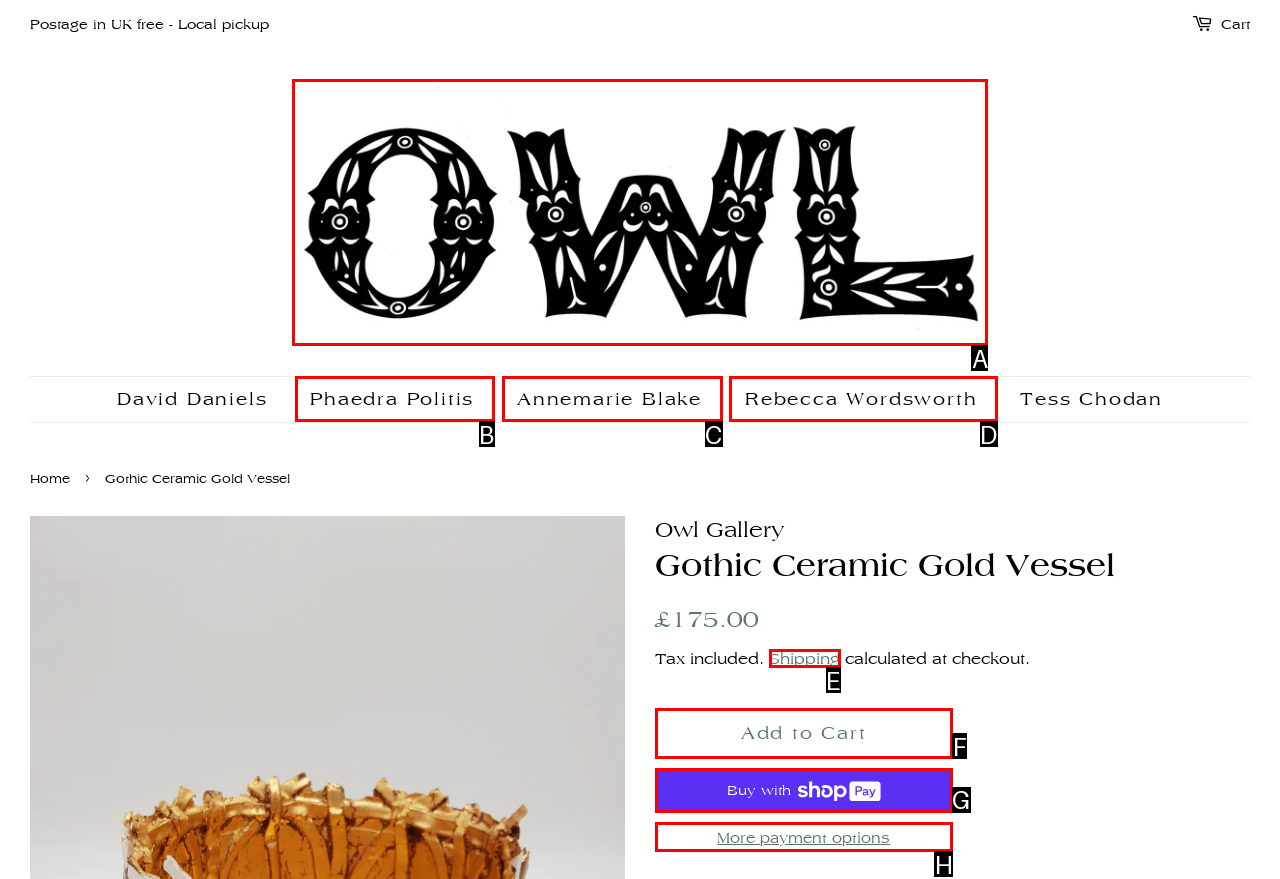Point out which HTML element you should click to fulfill the task: Click the 'Buy now with ShopPay' button.
Provide the option's letter from the given choices.

G